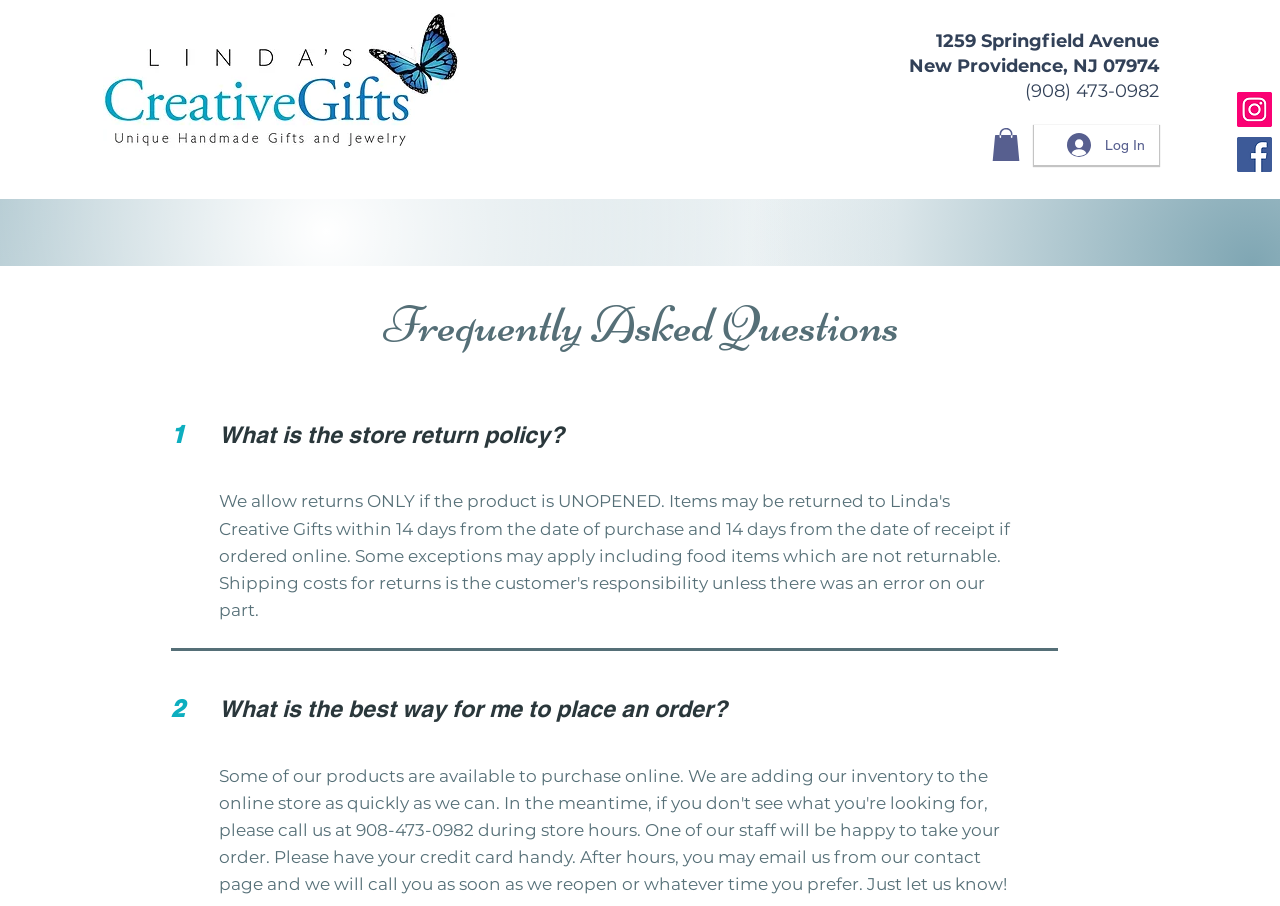Locate the bounding box of the UI element based on this description: "FAQs". Provide four float numbers between 0 and 1 as [left, top, right, bottom].

[0.484, 0.227, 0.57, 0.285]